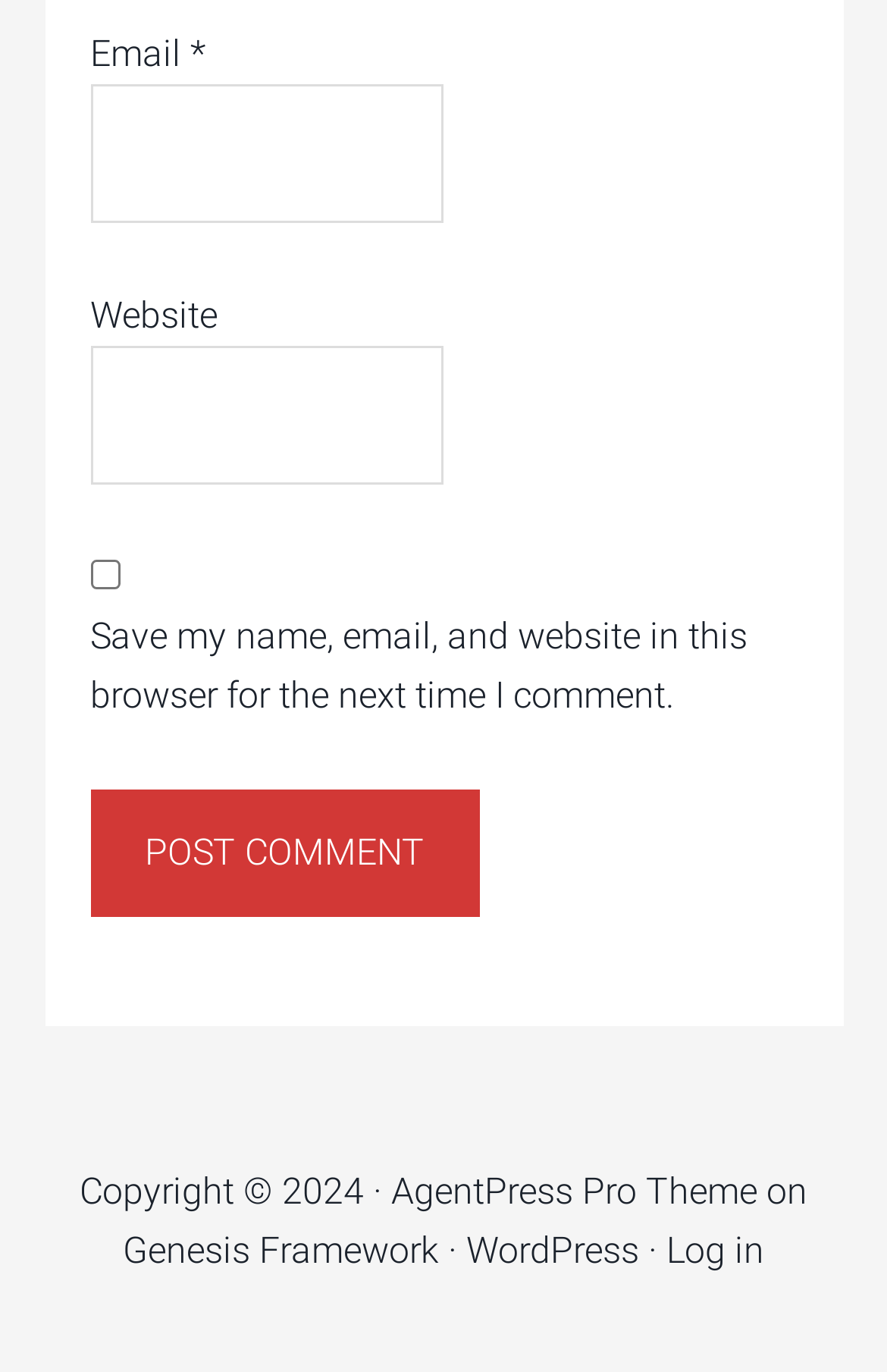Identify the bounding box coordinates for the region to click in order to carry out this instruction: "Visit WordPress website". Provide the coordinates using four float numbers between 0 and 1, formatted as [left, top, right, bottom].

[0.526, 0.896, 0.721, 0.928]